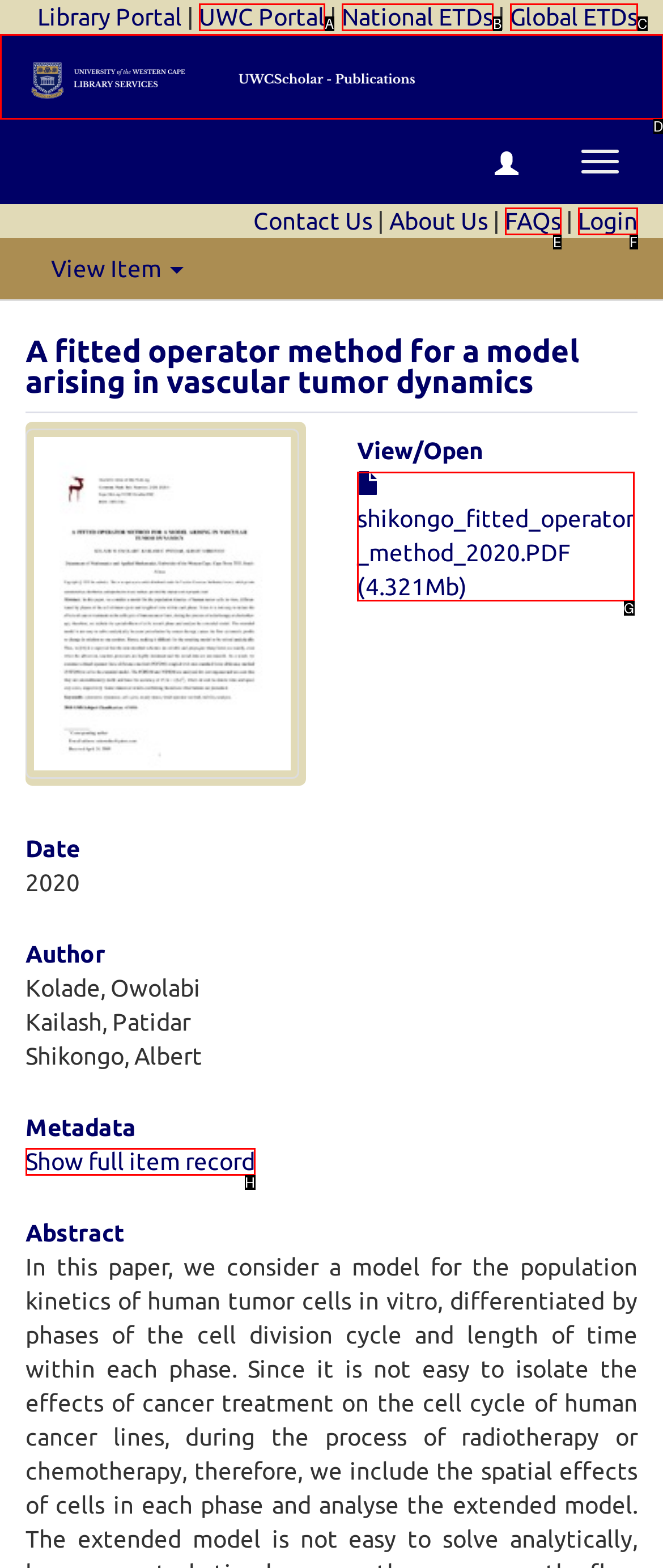Find the HTML element that corresponds to the description: Login. Indicate your selection by the letter of the appropriate option.

F